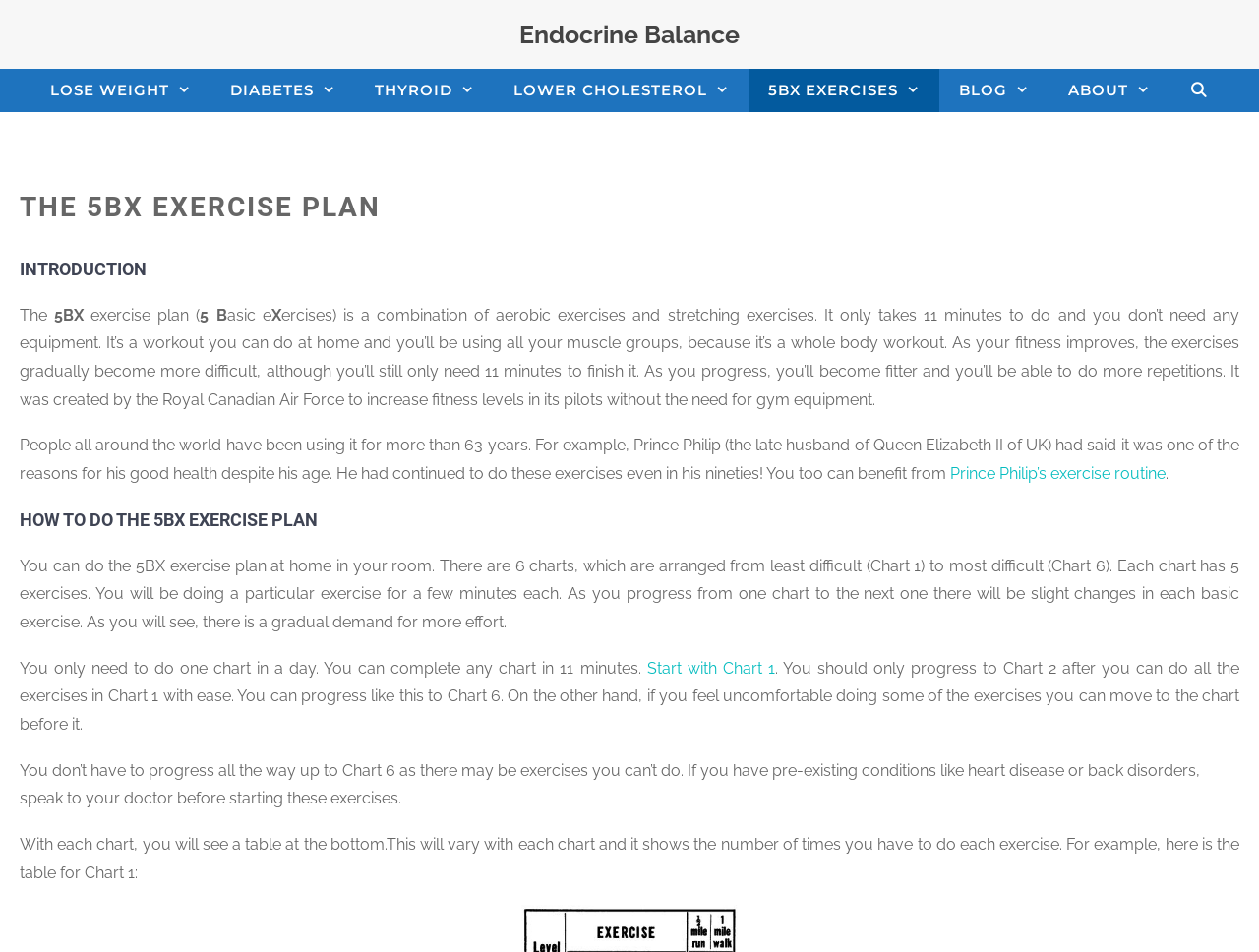Please identify and generate the text content of the webpage's main heading.

THE 5BX EXERCISE PLAN